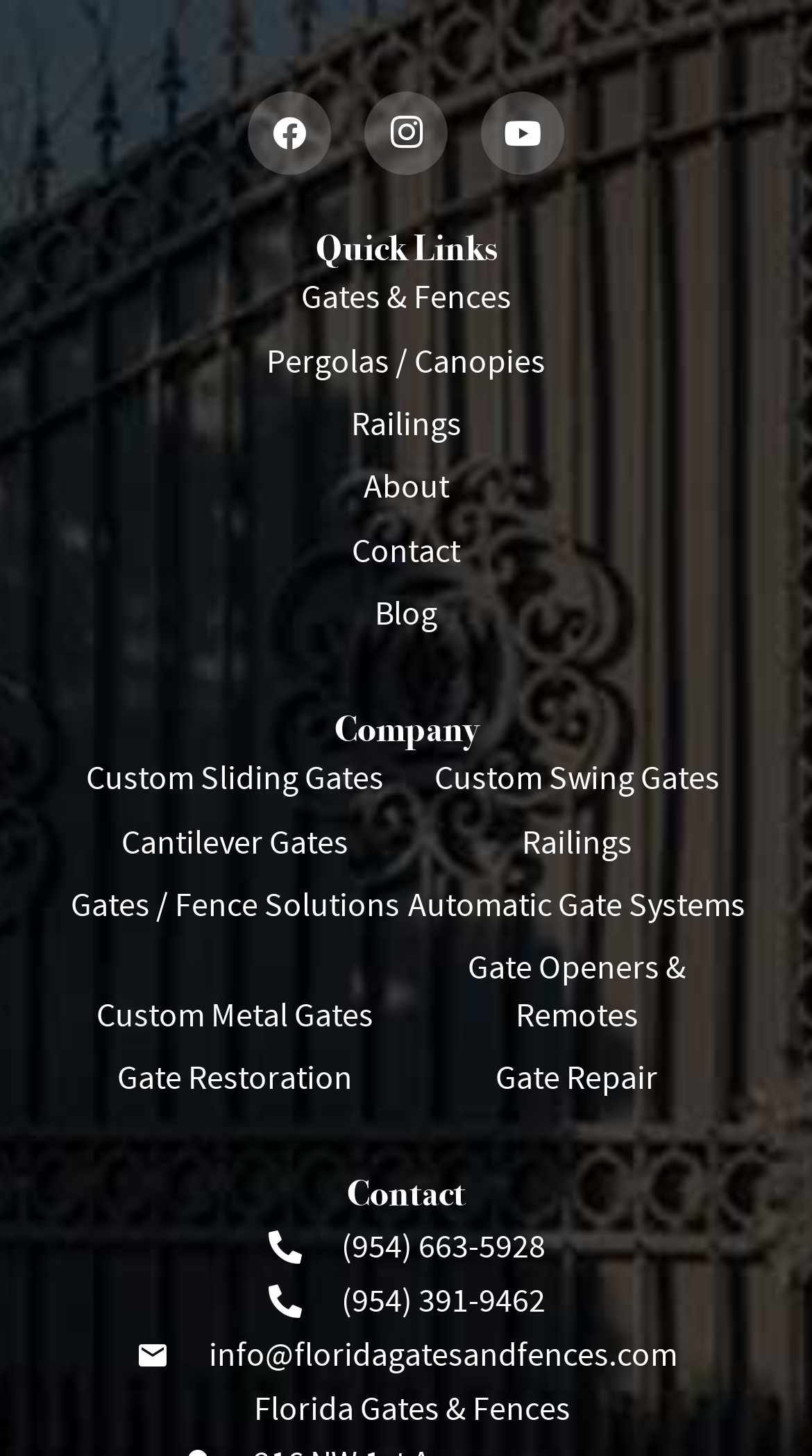What types of gates are offered?
Please use the visual content to give a single word or phrase answer.

Custom Sliding, Custom Swing, Cantilever